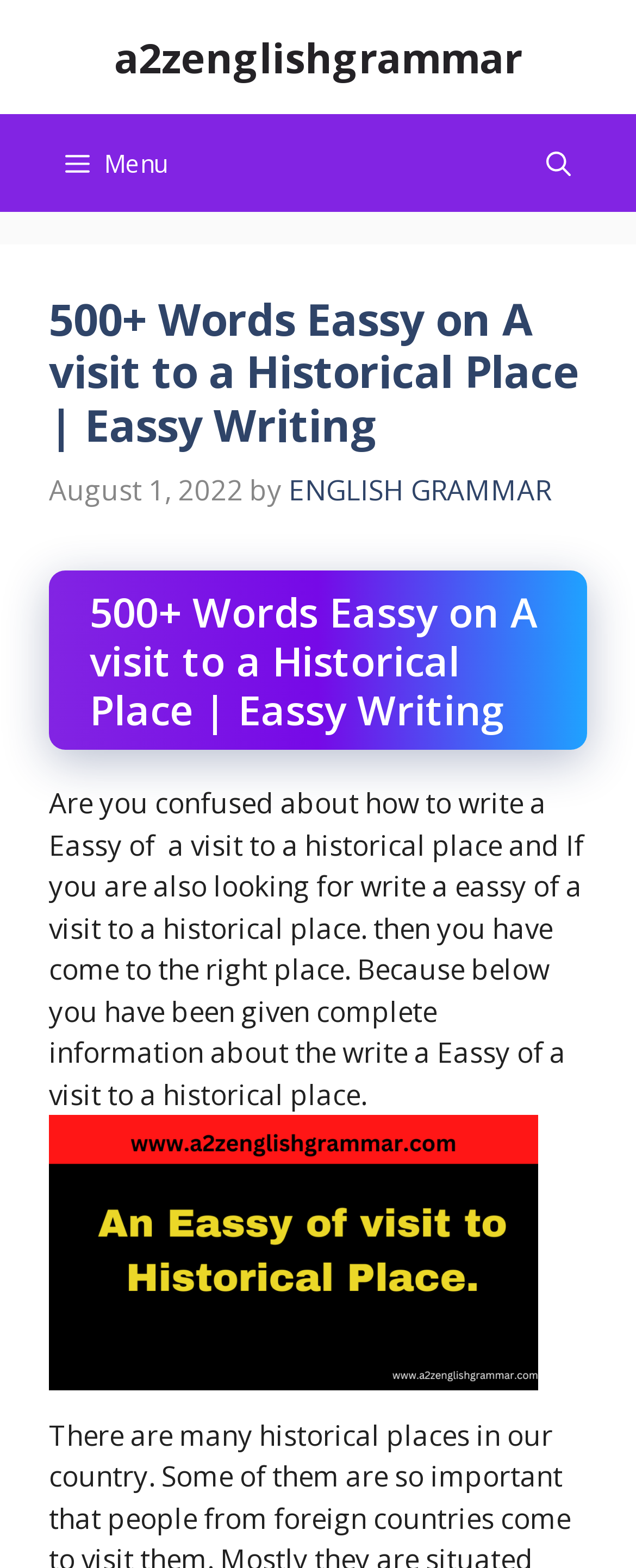Predict the bounding box of the UI element that fits this description: "Menu".

[0.072, 0.073, 0.292, 0.135]